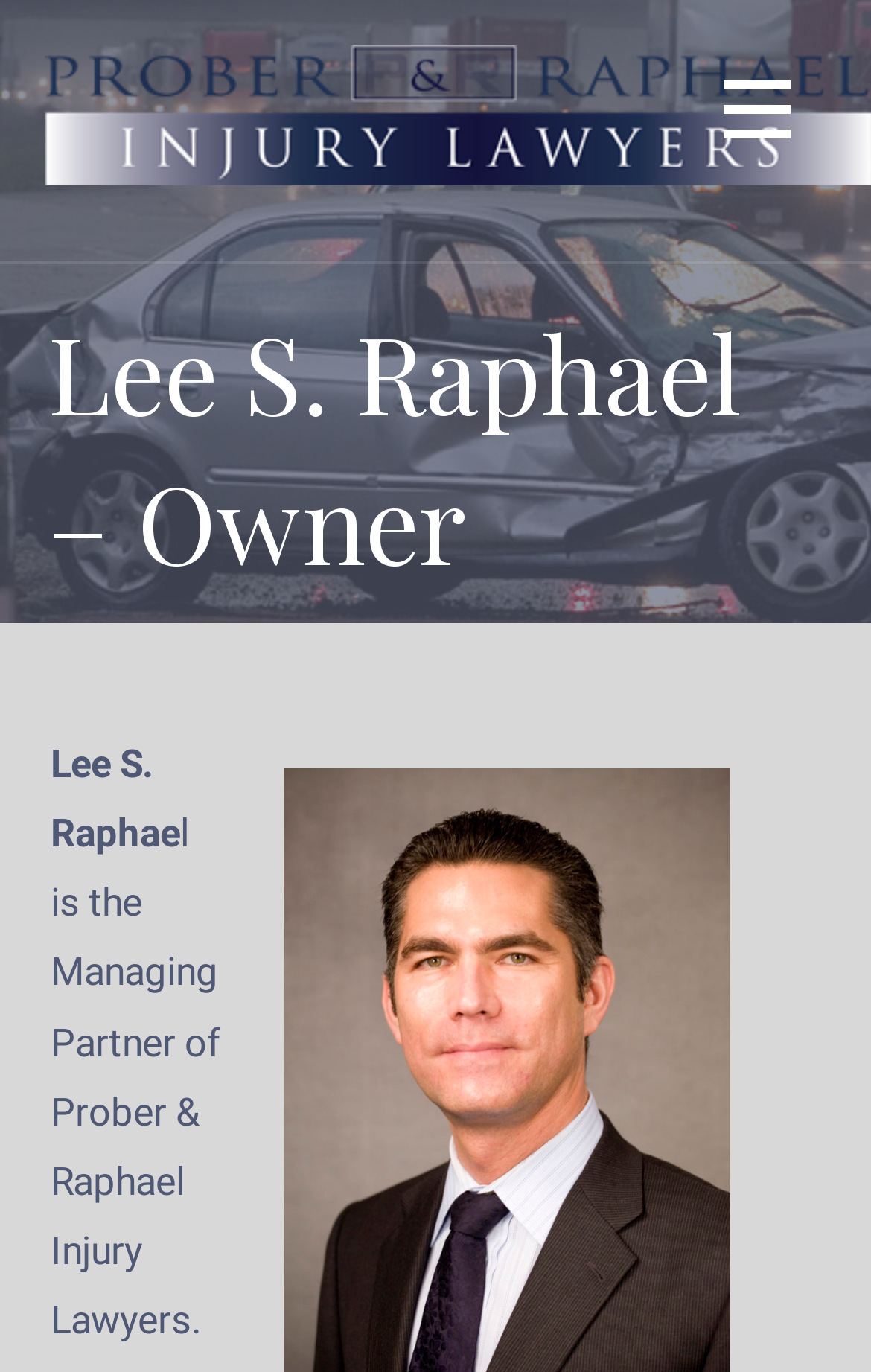Determine the heading of the webpage and extract its text content.

Lee S. Raphael – Owner